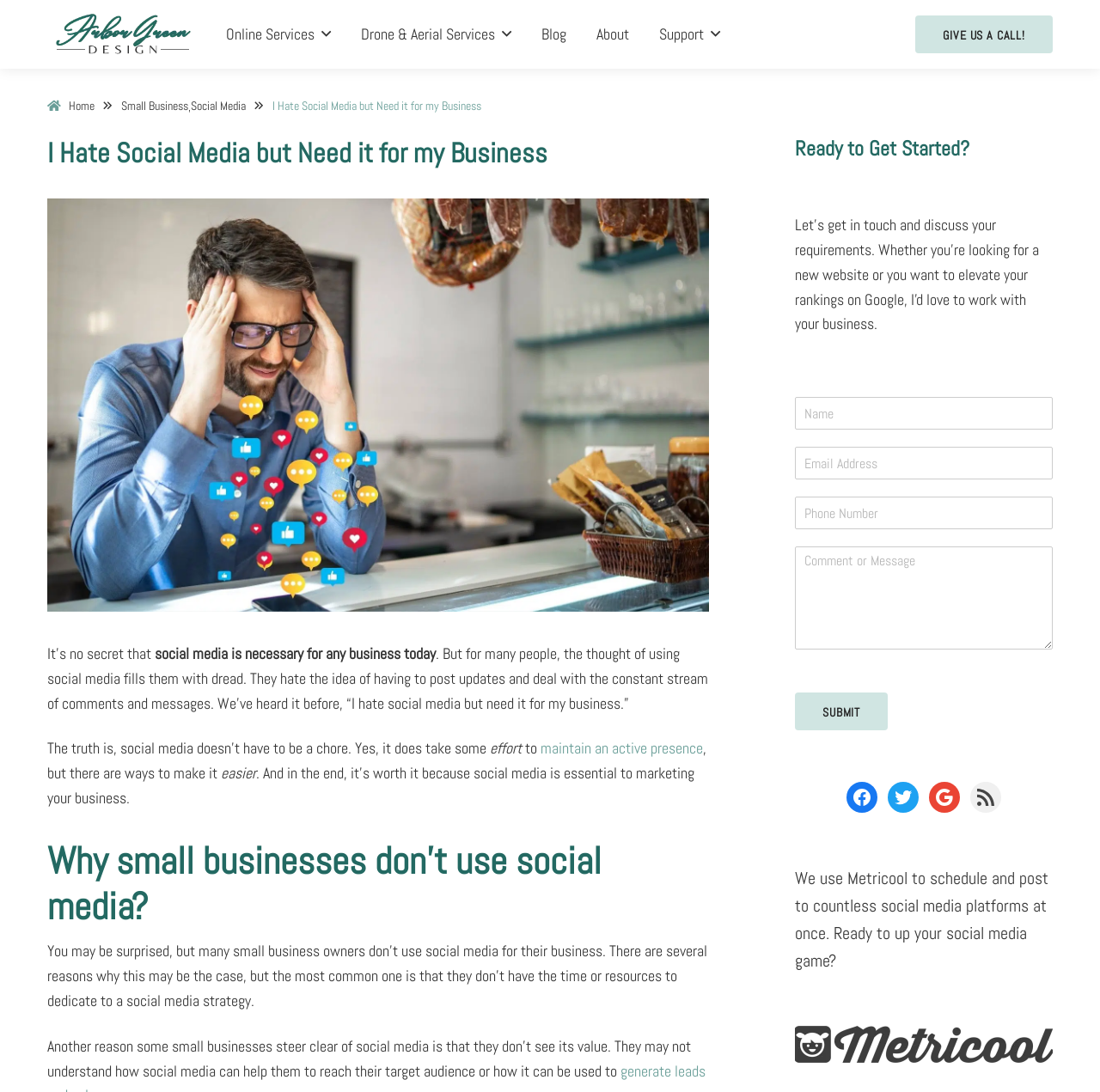What is the name of the company providing website development and online marketing services?
Please interpret the details in the image and answer the question thoroughly.

The answer can be found by looking at the top-left corner of the webpage, where the company's logo and name 'Arbor Green Design' are displayed.